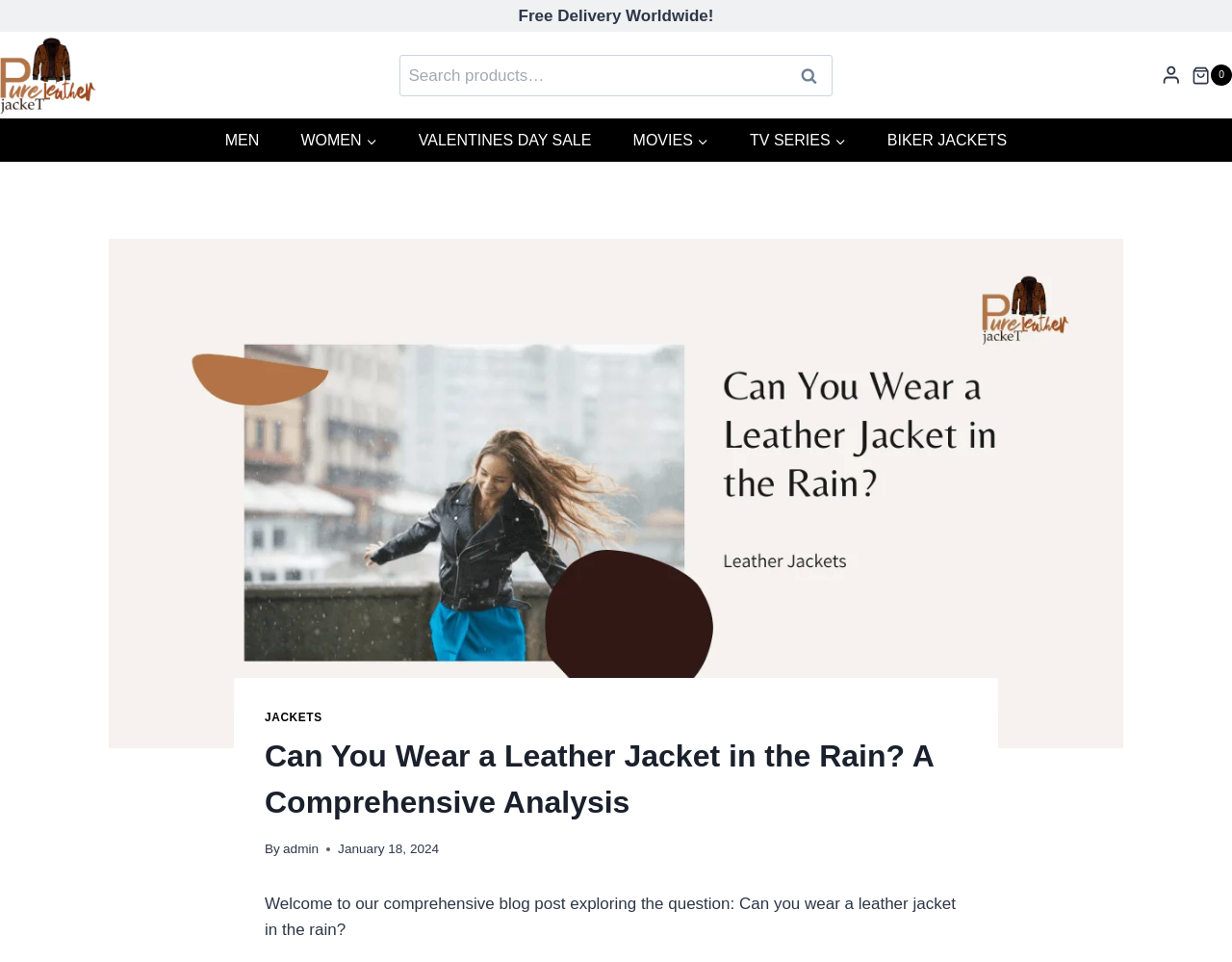Find the bounding box coordinates of the element to click in order to complete the given instruction: "Read the blog post."

[0.215, 0.762, 0.785, 0.858]